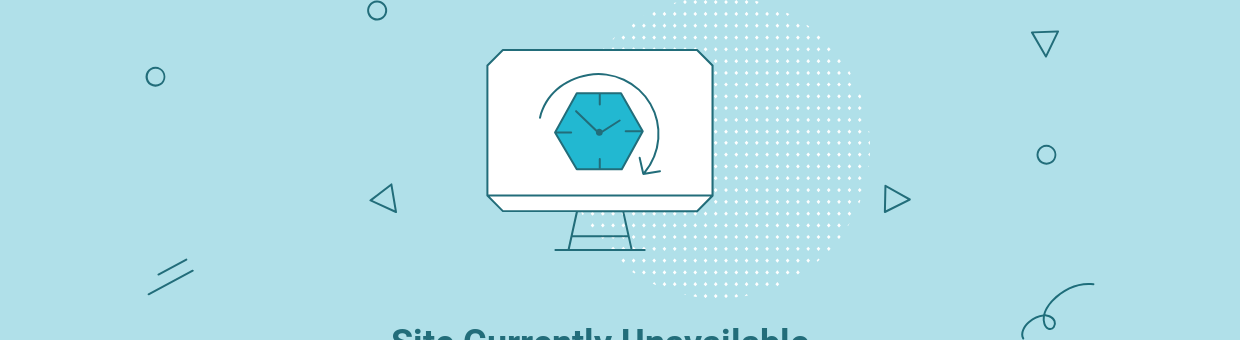Elaborate on all the features and components visible in the image.

The image features a visually engaging design that conveys a message of unavailability. At its center, a stylized computer monitor displays a hexagonal shape with a clock icon, symbolizing time or potentially an ongoing process. The background is a soothing light blue, accented with abstract shapes and dotted patterns, which add a modern touch to the design. Below this graphic, the text "Site Currently Unavailable" is prominently displayed in a bold, easy-to-read font. This overall composition effectively communicates the message while maintaining a professional and visually appealing aesthetic.